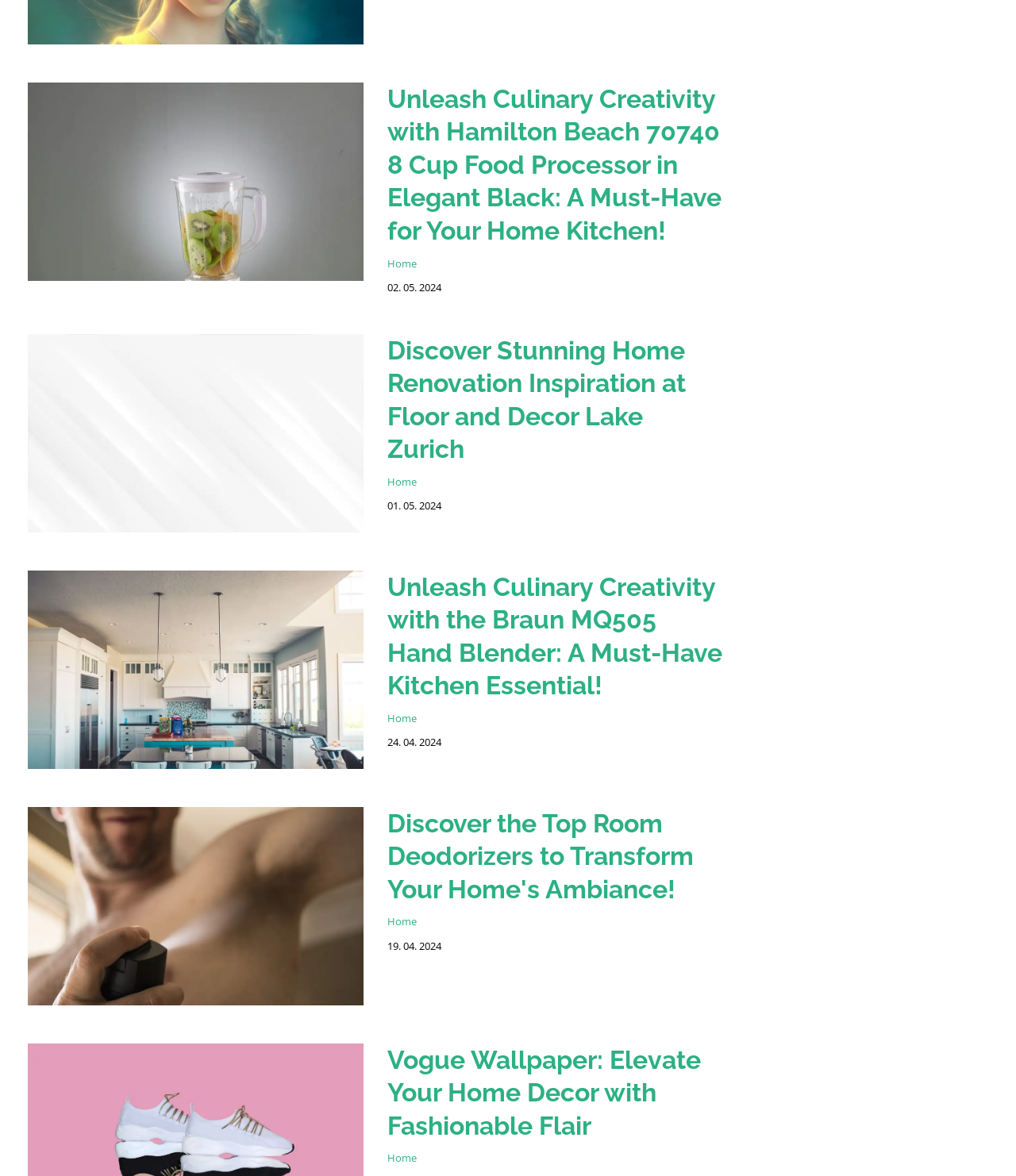Determine the bounding box coordinates for the clickable element required to fulfill the instruction: "View the article about Floor And Decor Lake Zurich". Provide the coordinates as four float numbers between 0 and 1, i.e., [left, top, right, bottom].

[0.027, 0.369, 0.357, 0.385]